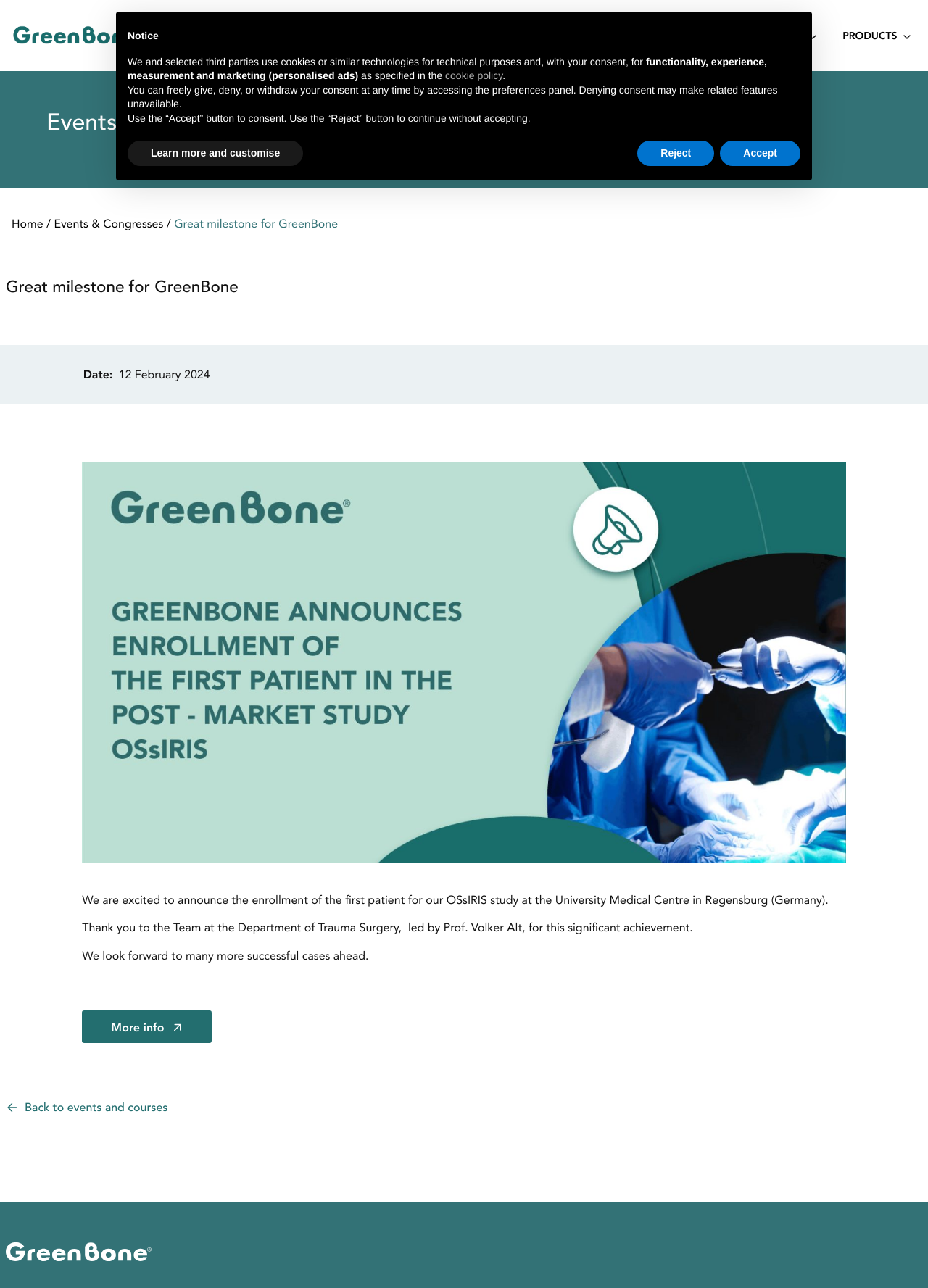Determine the bounding box coordinates for the element that should be clicked to follow this instruction: "Click the 'PATIENTS' link". The coordinates should be given as four float numbers between 0 and 1, in the format [left, top, right, bottom].

[0.717, 0.024, 0.781, 0.033]